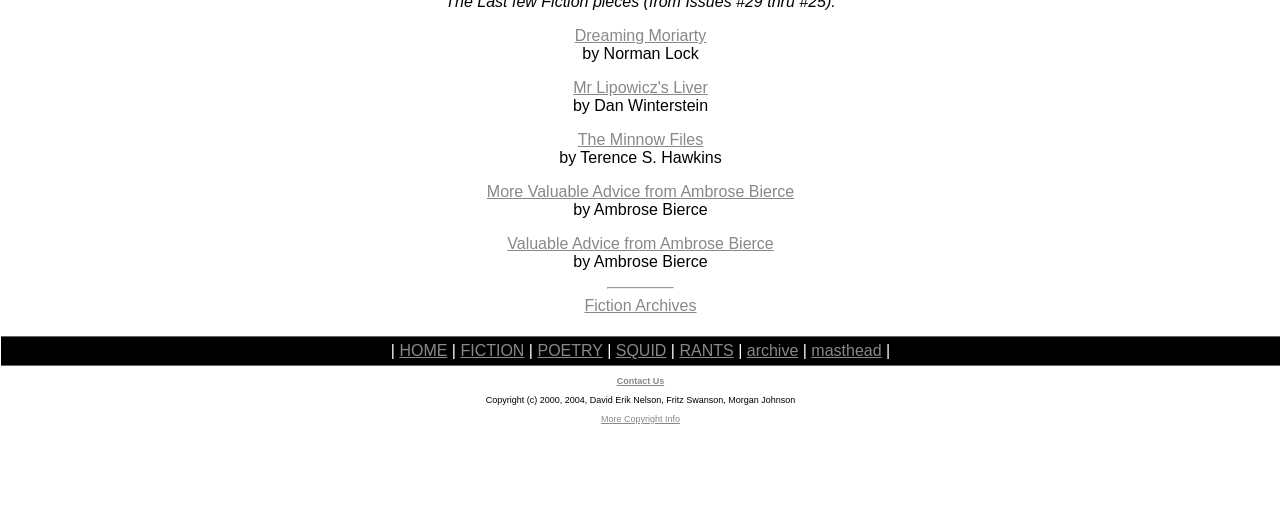Point out the bounding box coordinates of the section to click in order to follow this instruction: "contact us".

[0.482, 0.732, 0.519, 0.751]